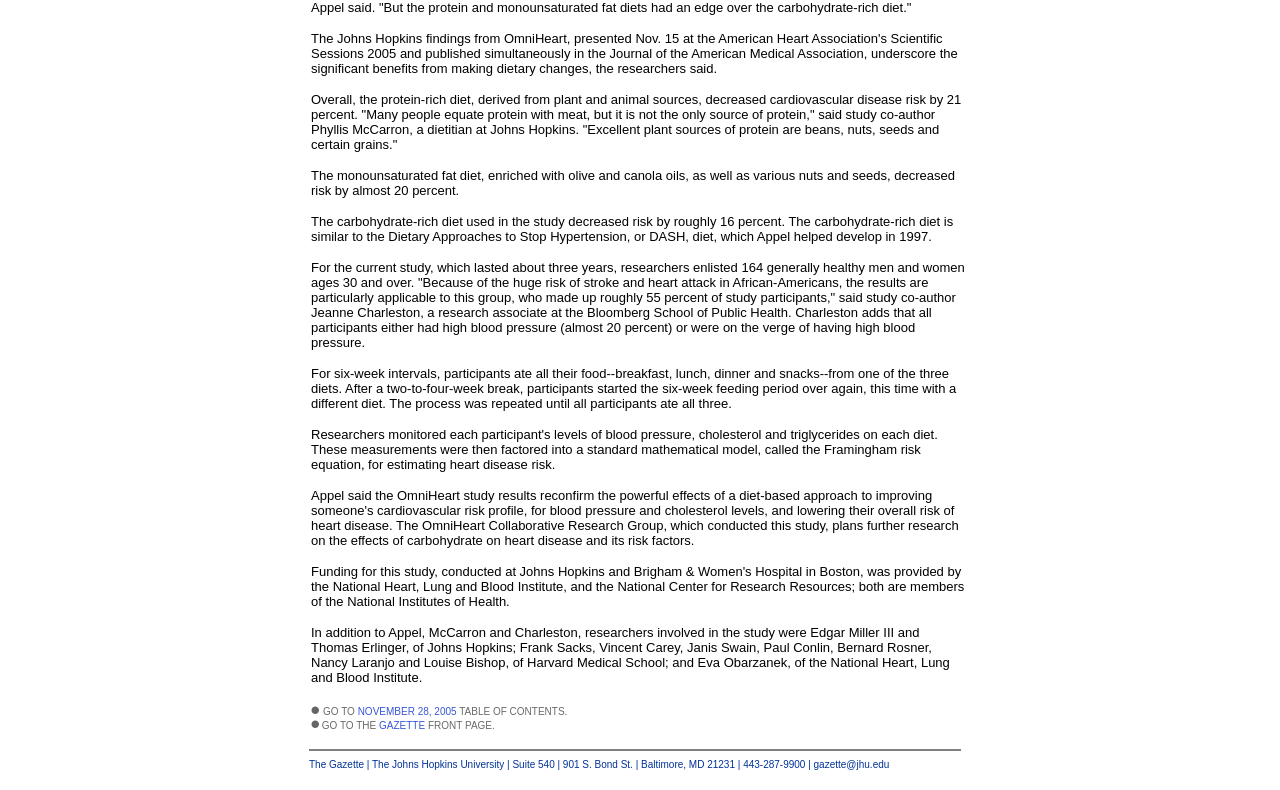Extract the bounding box coordinates of the UI element described: "GAZETTE". Provide the coordinates in the format [left, top, right, bottom] with values ranging from 0 to 1.

[0.296, 0.911, 0.332, 0.925]